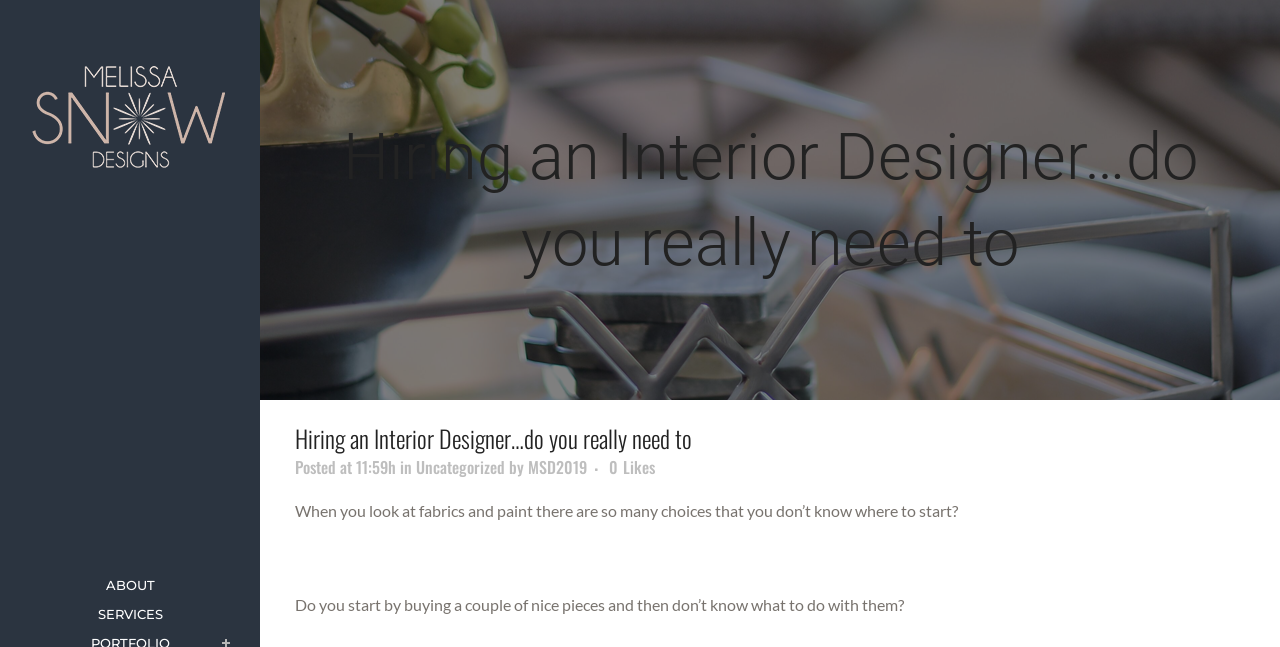Use a single word or phrase to answer this question: 
How many likes does the blog post have?

0